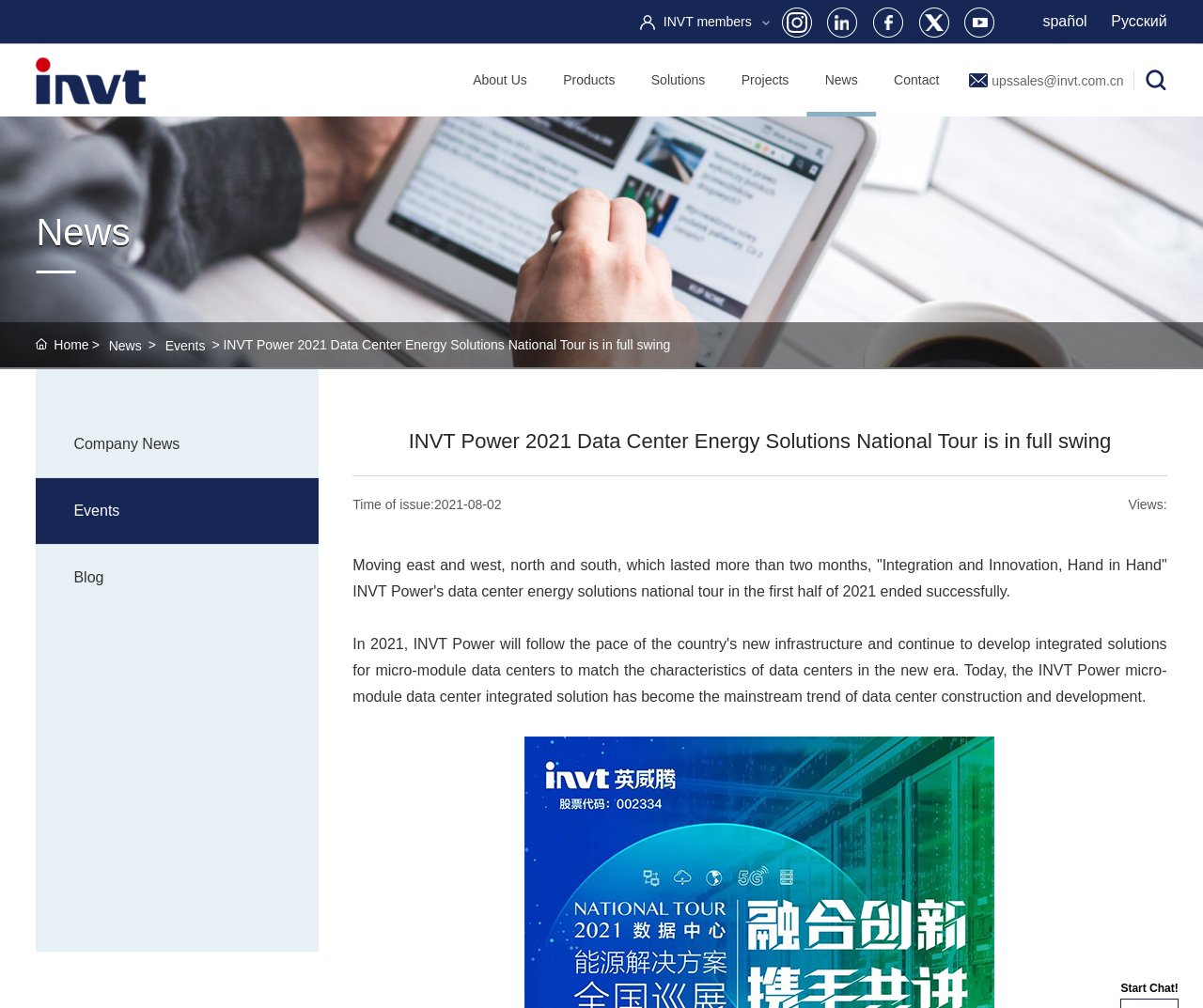Please reply to the following question using a single word or phrase: 
What types of UPS products are offered by this company?

Modular Online UPS, Three Phase UPS, Single Phase UPS